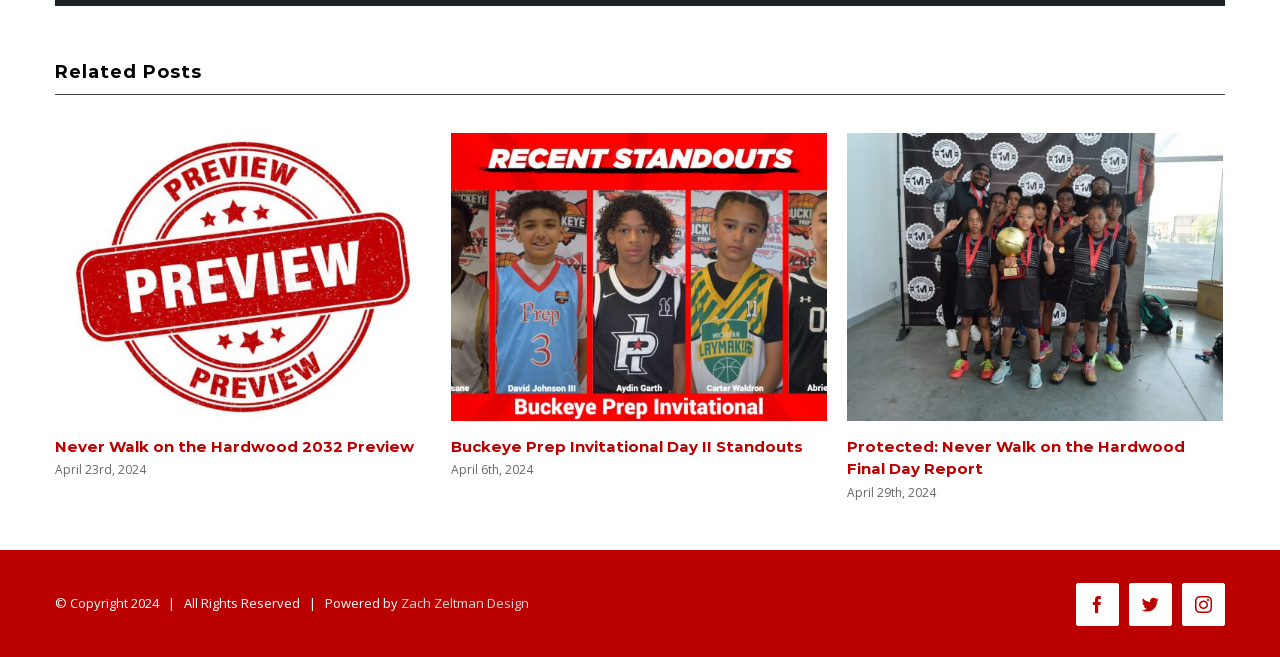Provide a short answer using a single word or phrase for the following question: 
What is the title of the second related post?

Protected: Never Walk on the Hardwood Final Day Report